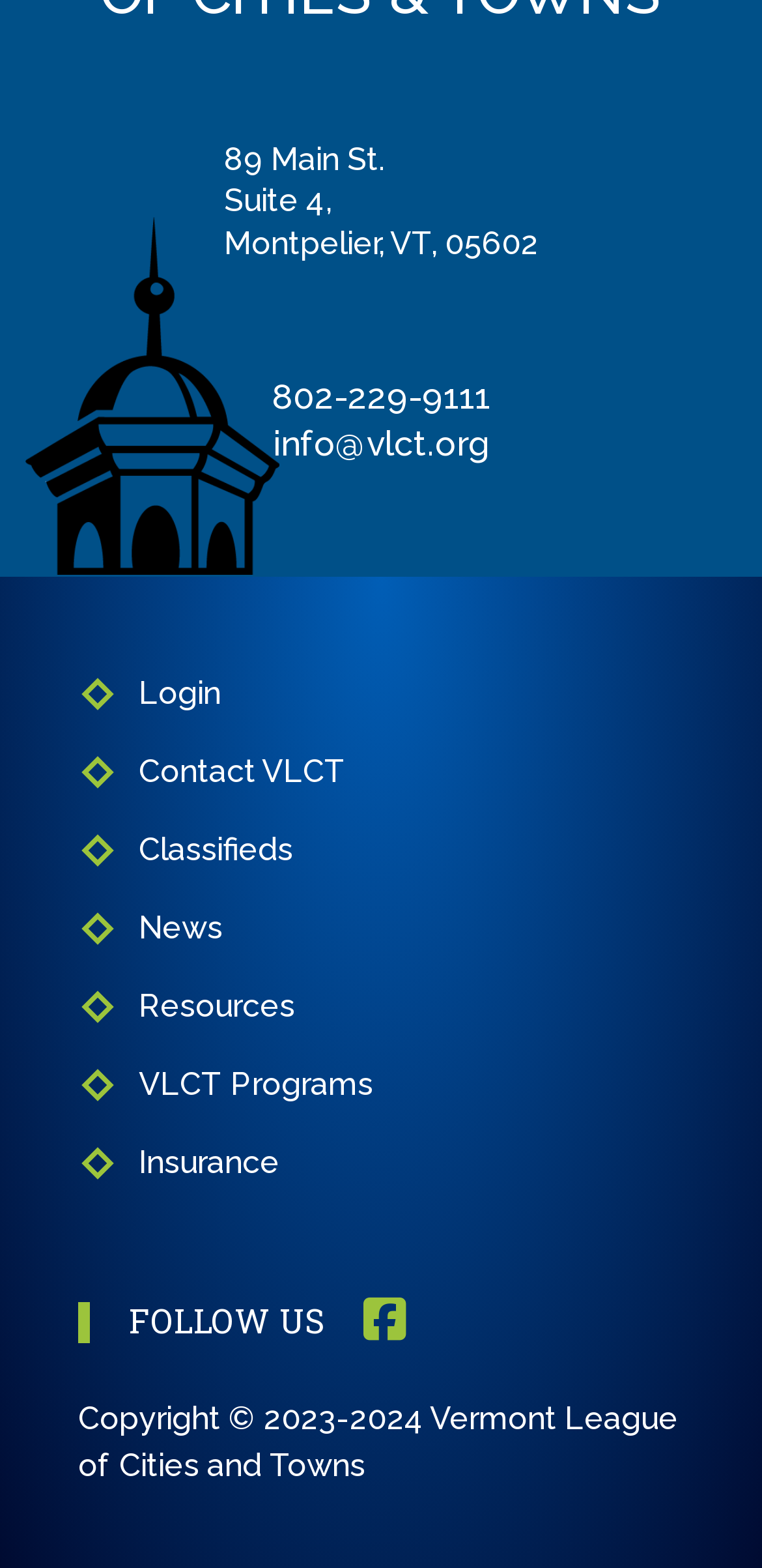Respond to the question below with a single word or phrase:
What is the address of VLCT?

89 Main St. Suite 4, Montpelier, VT, 05602